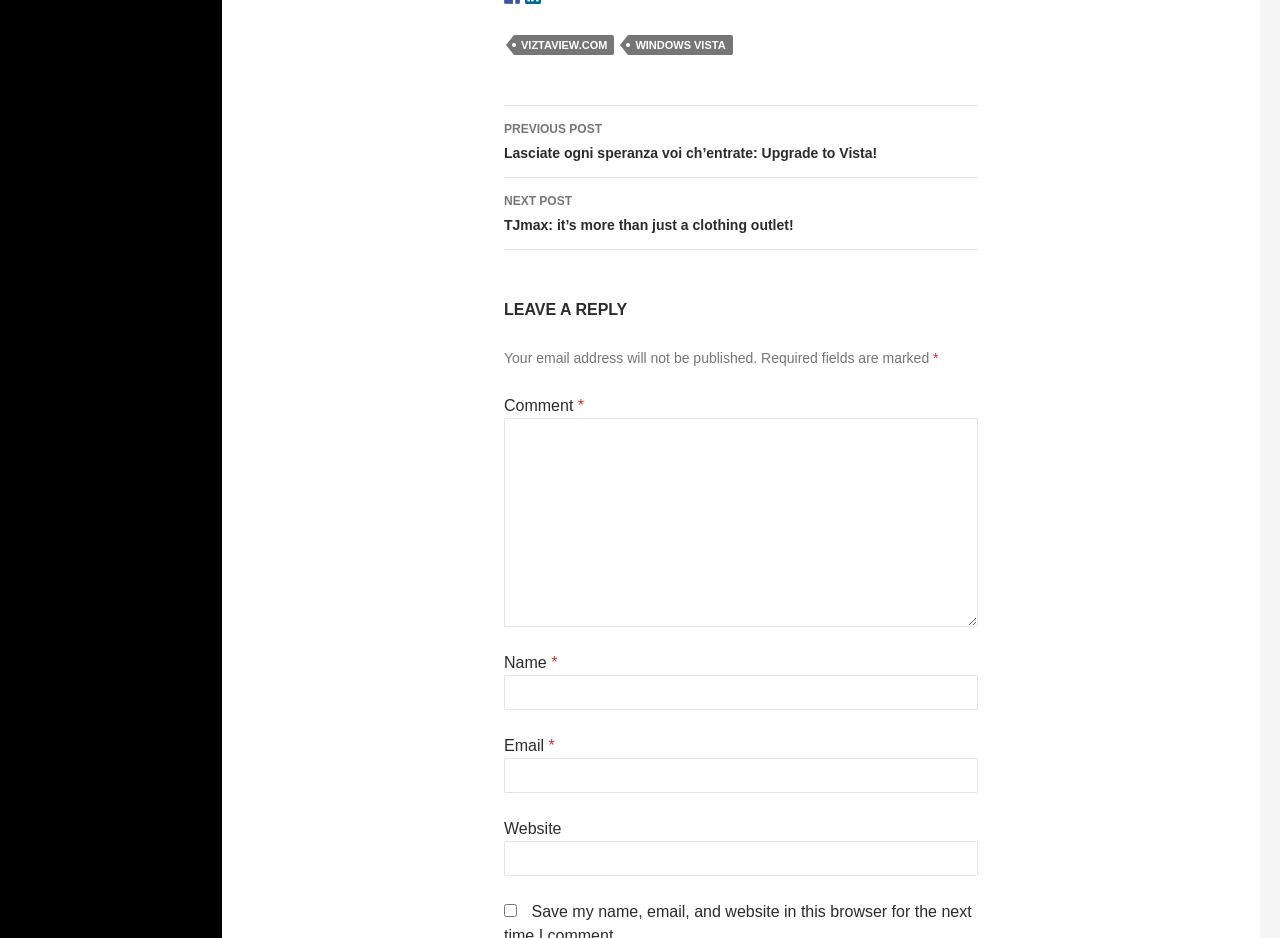Give a concise answer using only one word or phrase for this question:
What is the website's name?

VIZTAVIEW.COM